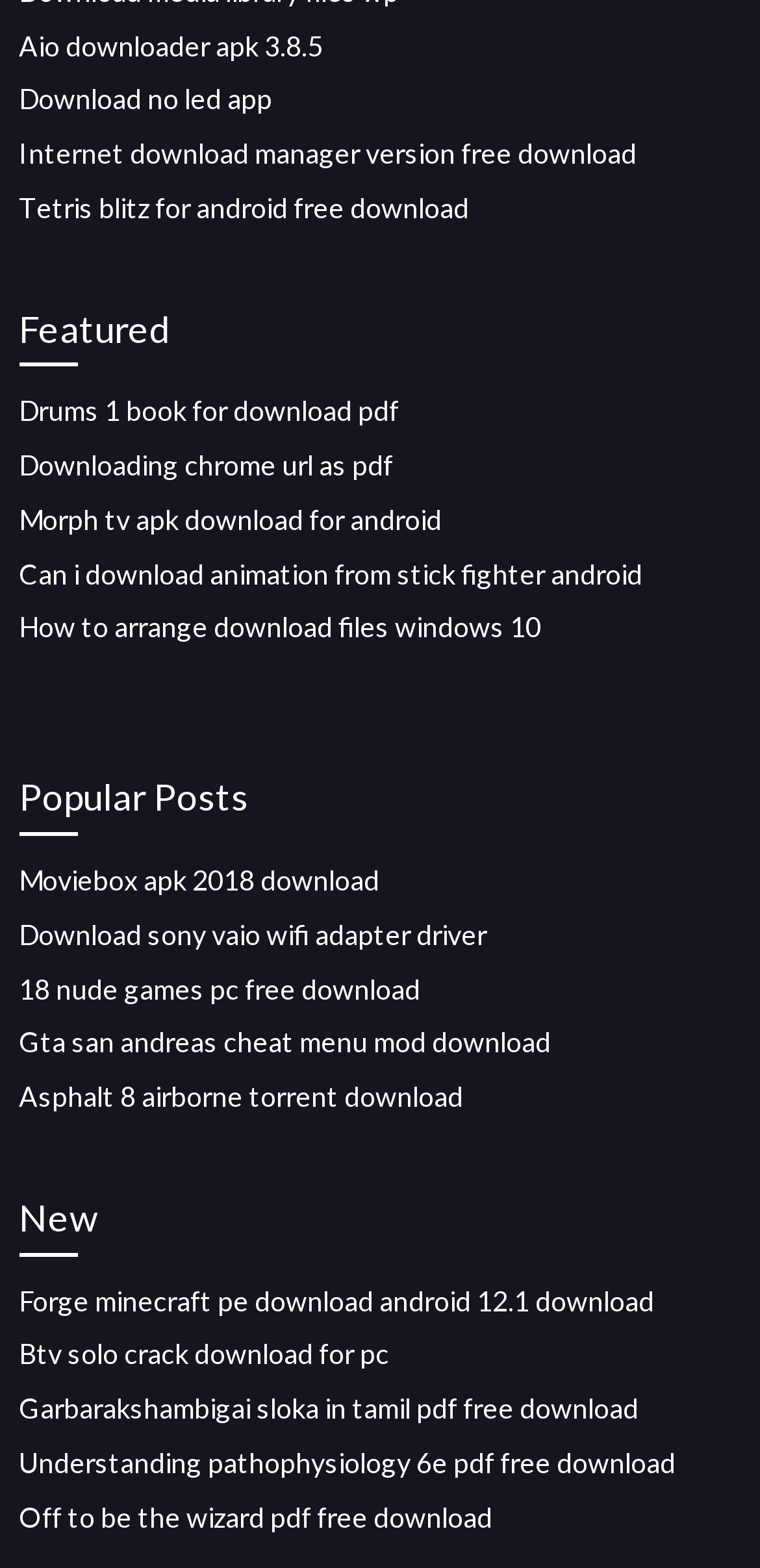Provide the bounding box for the UI element matching this description: "Moviebox apk 2018 download".

[0.025, 0.551, 0.499, 0.572]